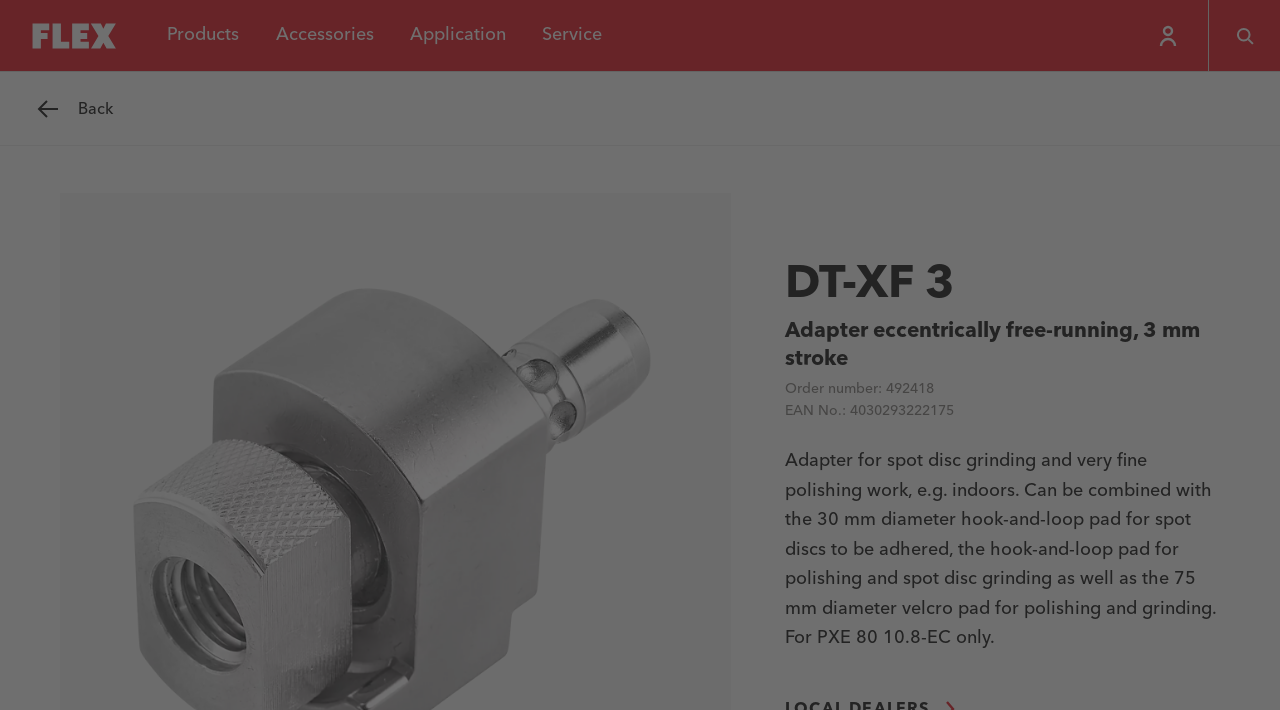What is the product name?
Provide a concise answer using a single word or phrase based on the image.

DT-XF 3